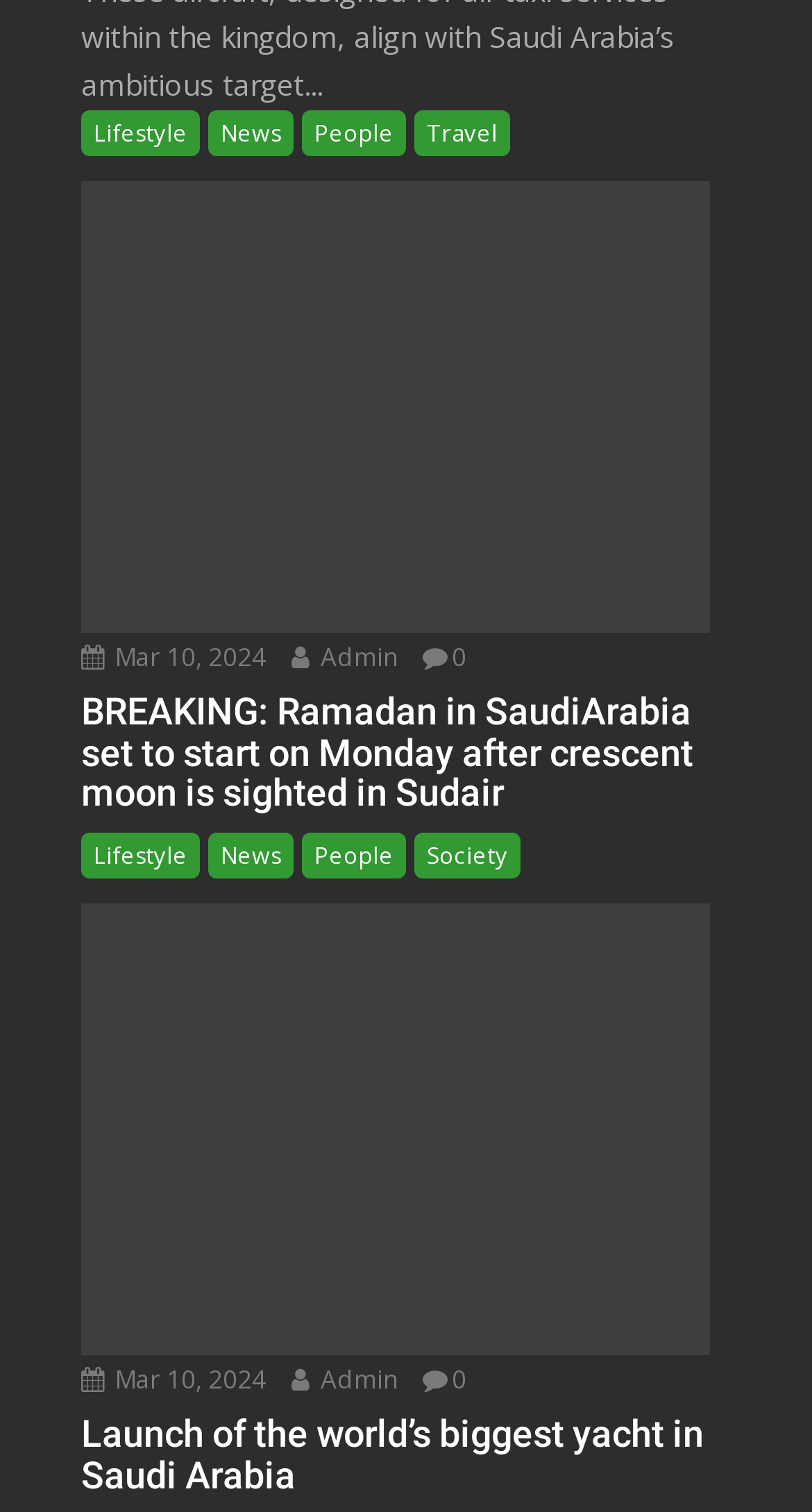Highlight the bounding box coordinates of the element that should be clicked to carry out the following instruction: "Check Launch of the world’s biggest yacht in Saudi Arabia". The coordinates must be given as four float numbers ranging from 0 to 1, i.e., [left, top, right, bottom].

[0.1, 0.934, 0.875, 0.989]